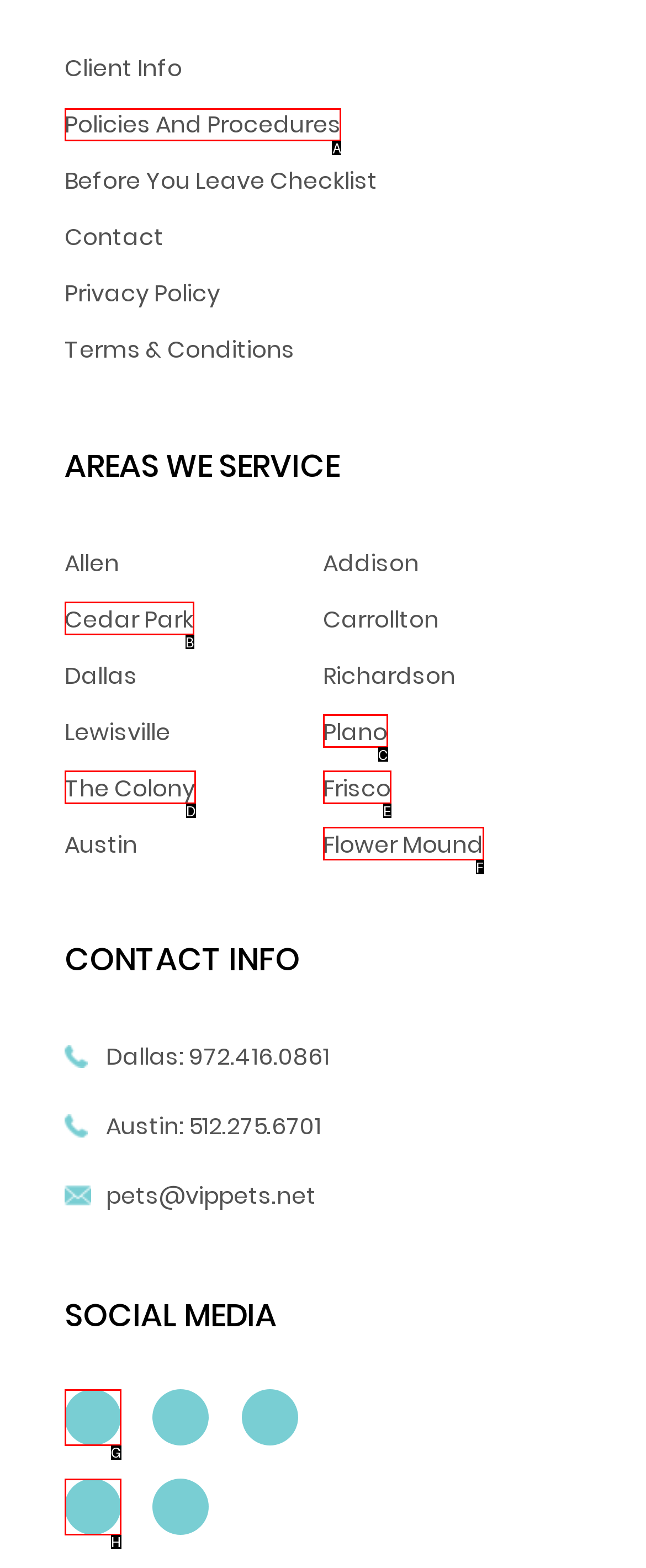Indicate the letter of the UI element that should be clicked to accomplish the task: Check our policies and procedures. Answer with the letter only.

A